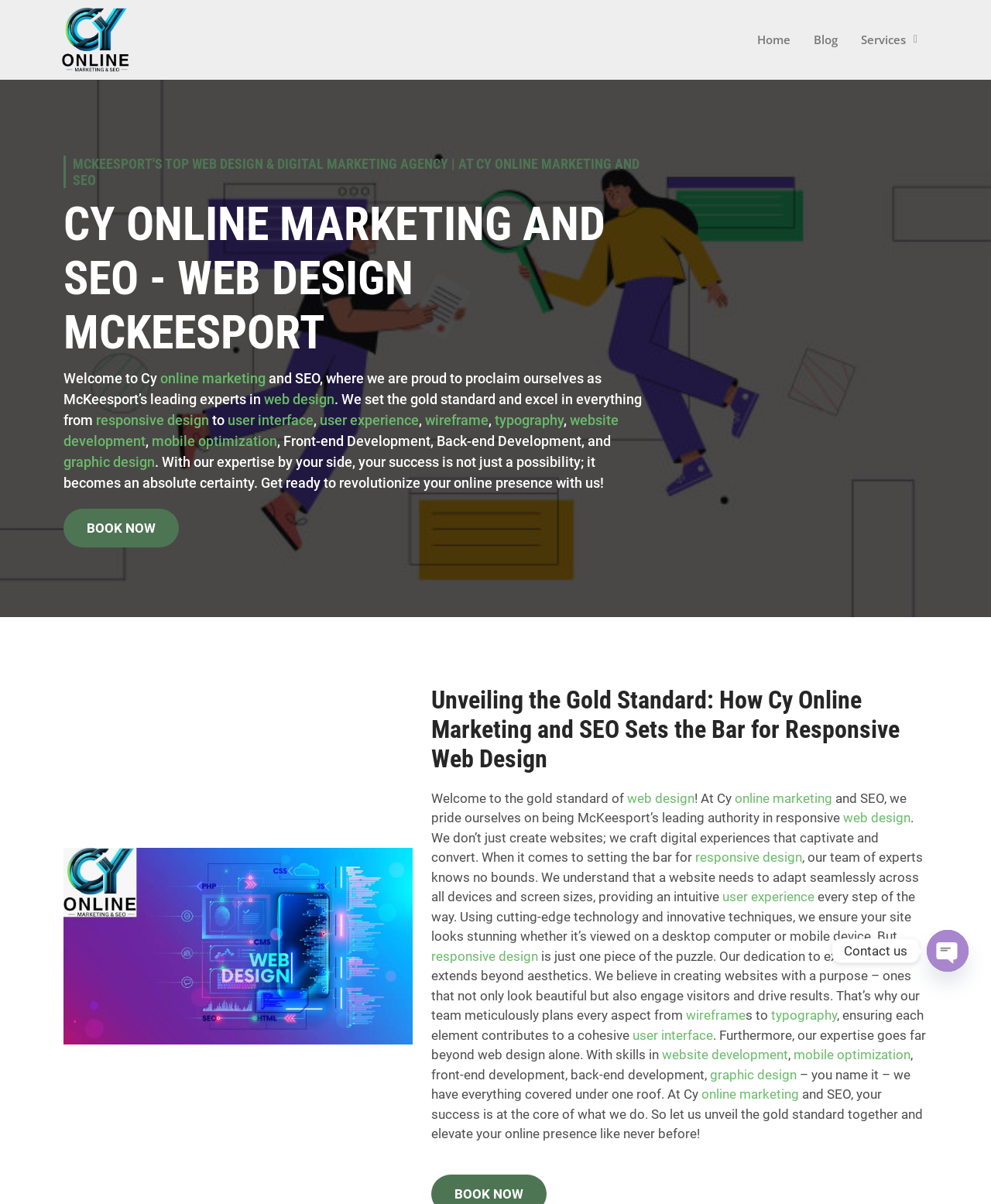What is the name of the company?
Use the image to answer the question with a single word or phrase.

Cy Online Marketing and SEO